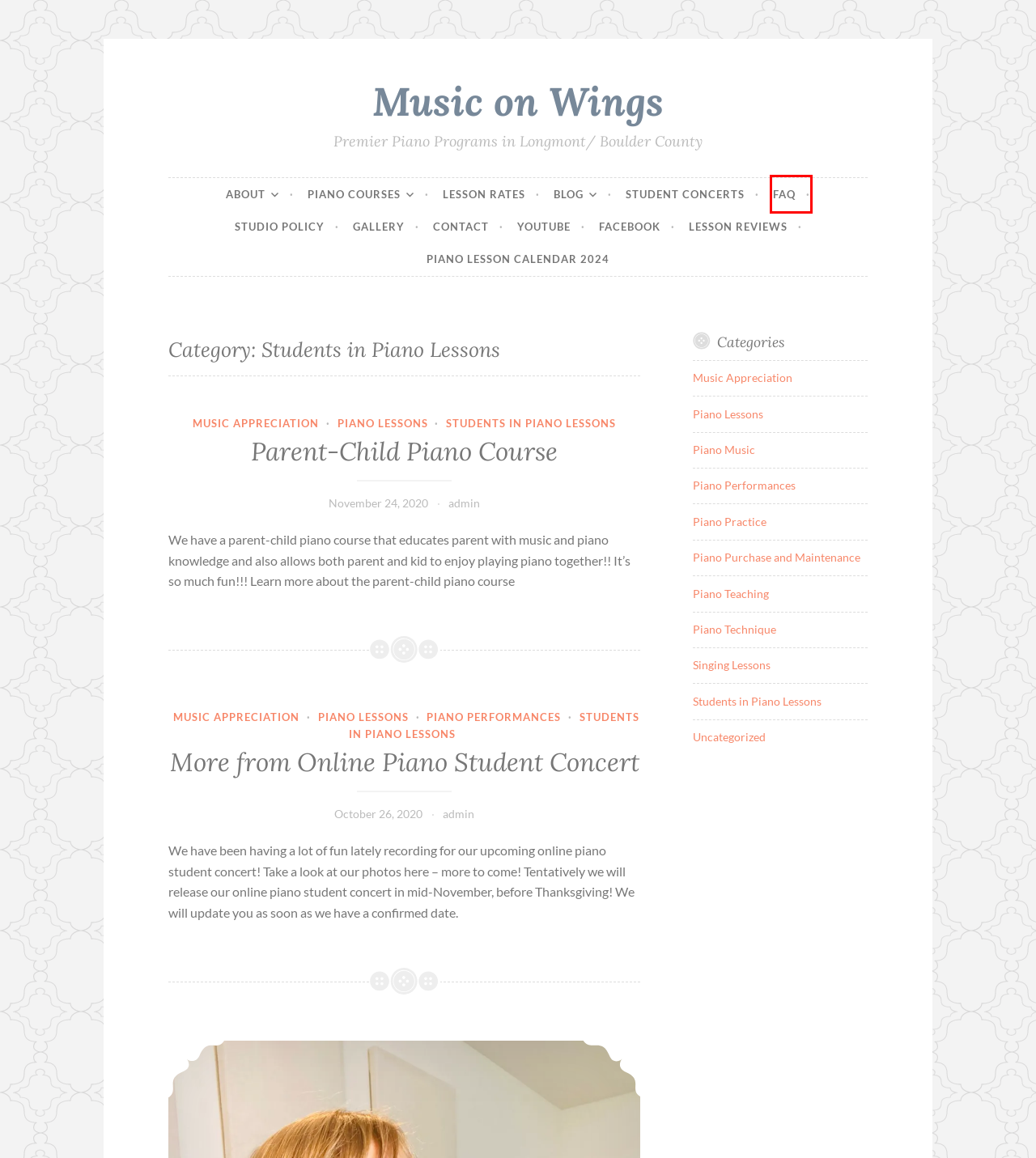You have a screenshot of a webpage with an element surrounded by a red bounding box. Choose the webpage description that best describes the new page after clicking the element inside the red bounding box. Here are the candidates:
A. Common Questions about Piano Lessons – Music on Wings
B. Piano Technique – Music on Wings
C. Music on Wings – Premier Piano Programs in Longmont/ Boulder County
D. Singing Lessons – Music on Wings
E. Piano Purchase and Maintenance – Music on Wings
F. Piano Lesson Calendar 2024 – Music on Wings
G. admin – Music on Wings
H. Student Concerts – Music on Wings

A